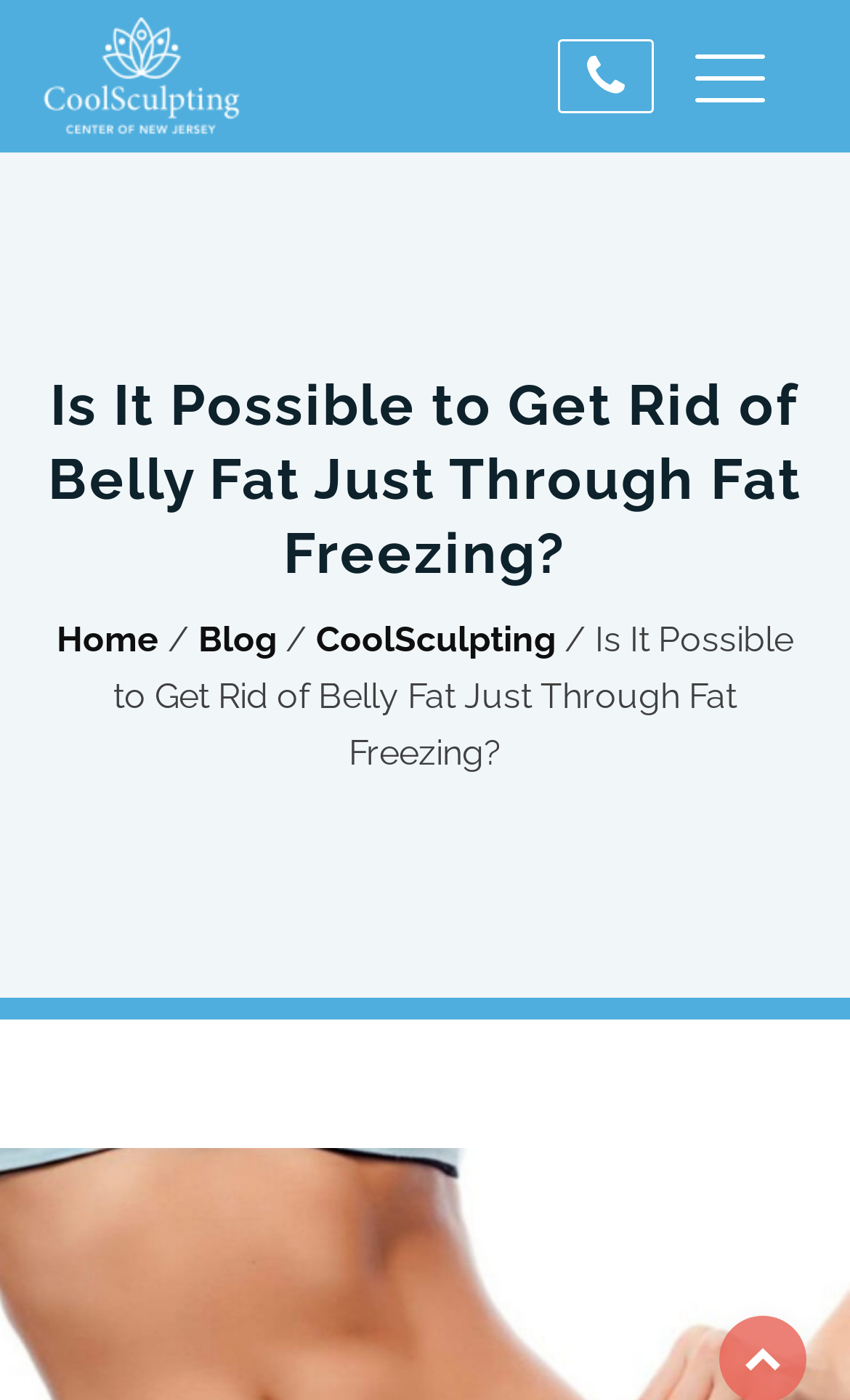Locate the UI element described by (908) 628-1070 and provide its bounding box coordinates. Use the format (top-left x, top-left y, bottom-right x, bottom-right y) with all values as floating point numbers between 0 and 1.

[0.656, 0.028, 0.769, 0.081]